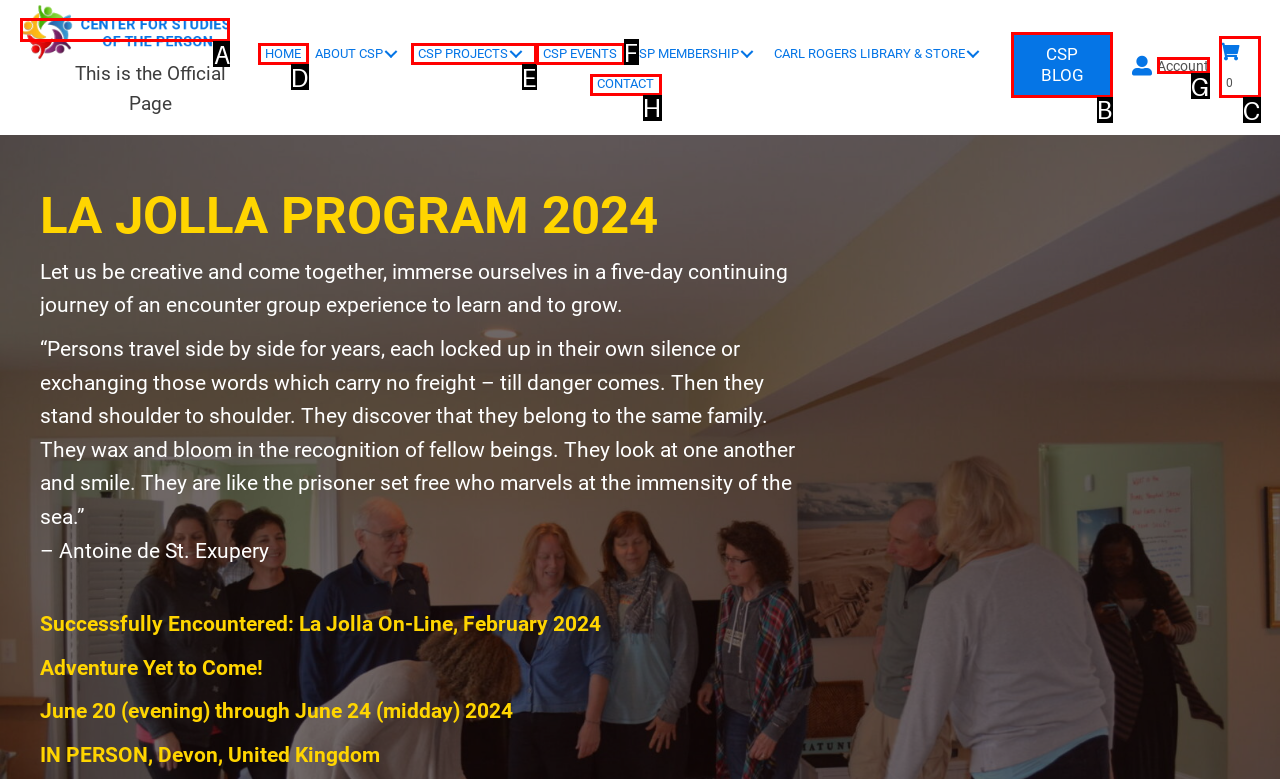Identify the option that corresponds to the given description: Contact. Reply with the letter of the chosen option directly.

H